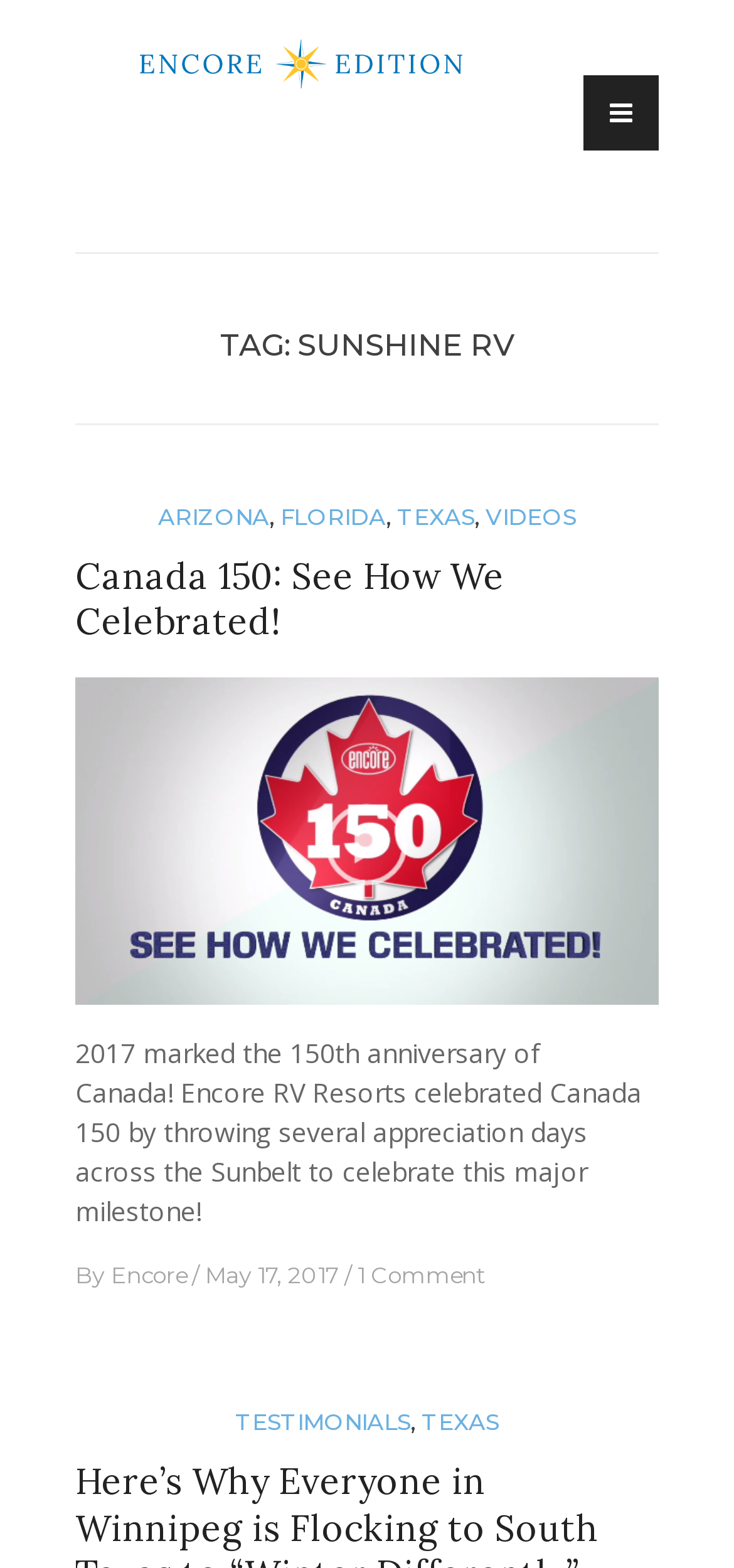Please identify the bounding box coordinates of the clickable region that I should interact with to perform the following instruction: "Go to 'ARIZONA'". The coordinates should be expressed as four float numbers between 0 and 1, i.e., [left, top, right, bottom].

[0.215, 0.32, 0.367, 0.338]